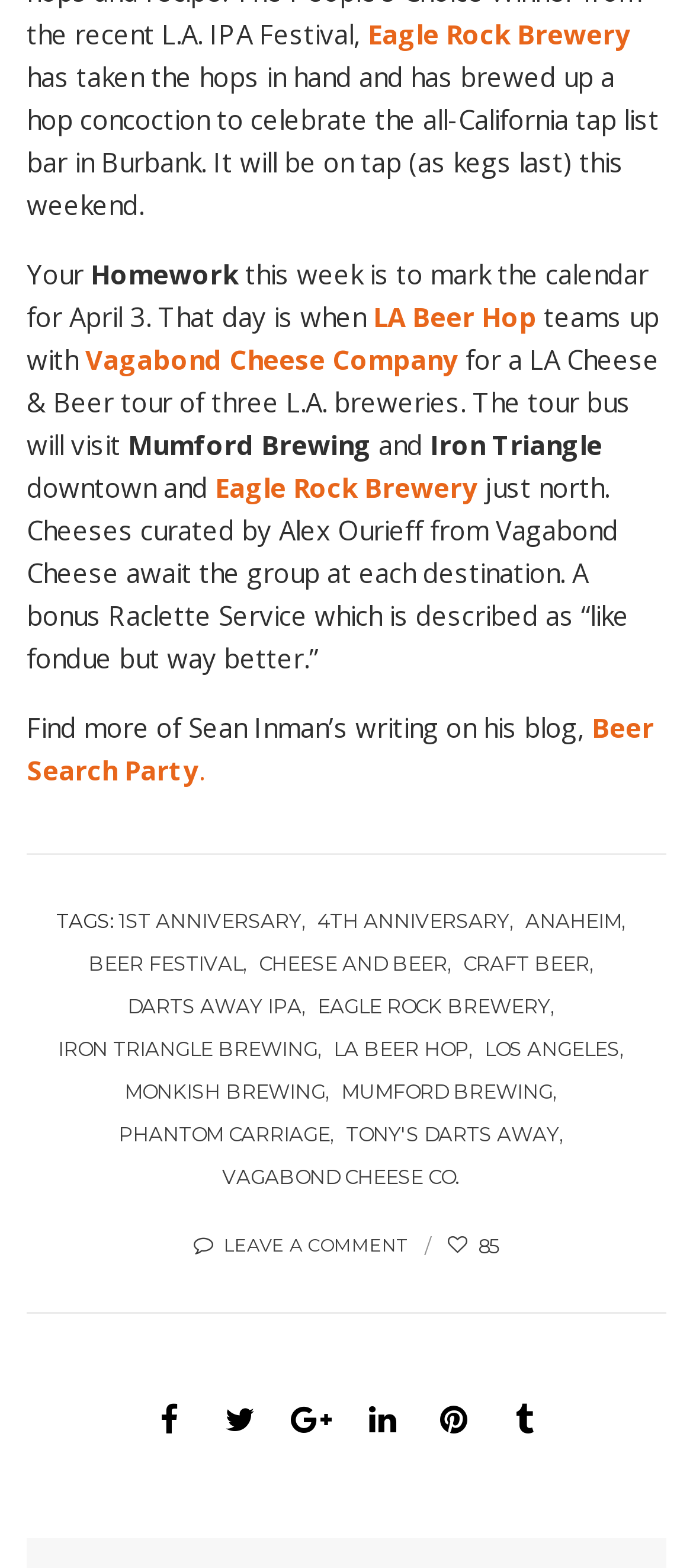Please identify the bounding box coordinates of the element I should click to complete this instruction: 'Explore Vagabond Cheese Company'. The coordinates should be given as four float numbers between 0 and 1, like this: [left, top, right, bottom].

[0.123, 0.217, 0.662, 0.24]